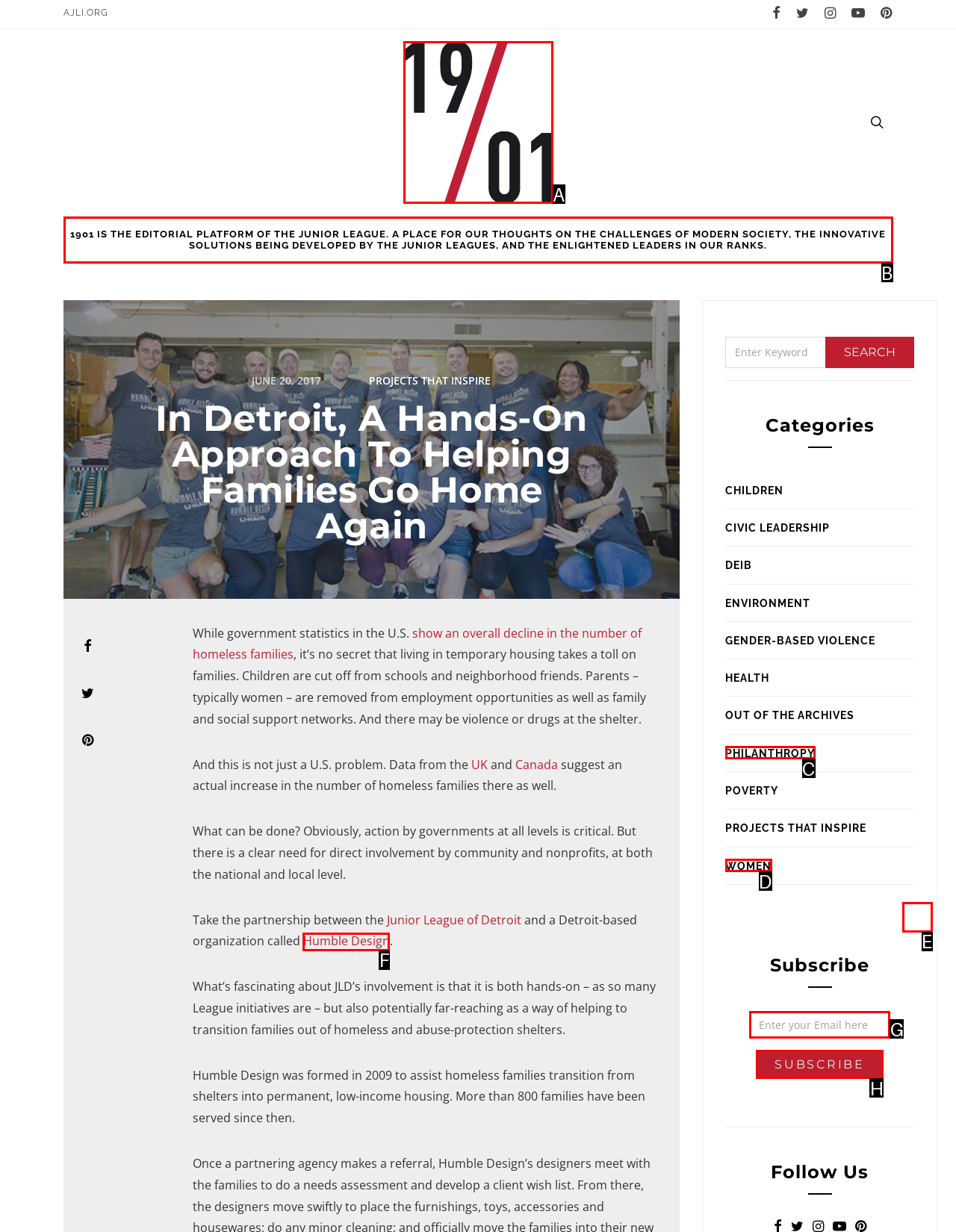Select the appropriate HTML element to click on to finish the task: Subscribe with your email.
Answer with the letter corresponding to the selected option.

G